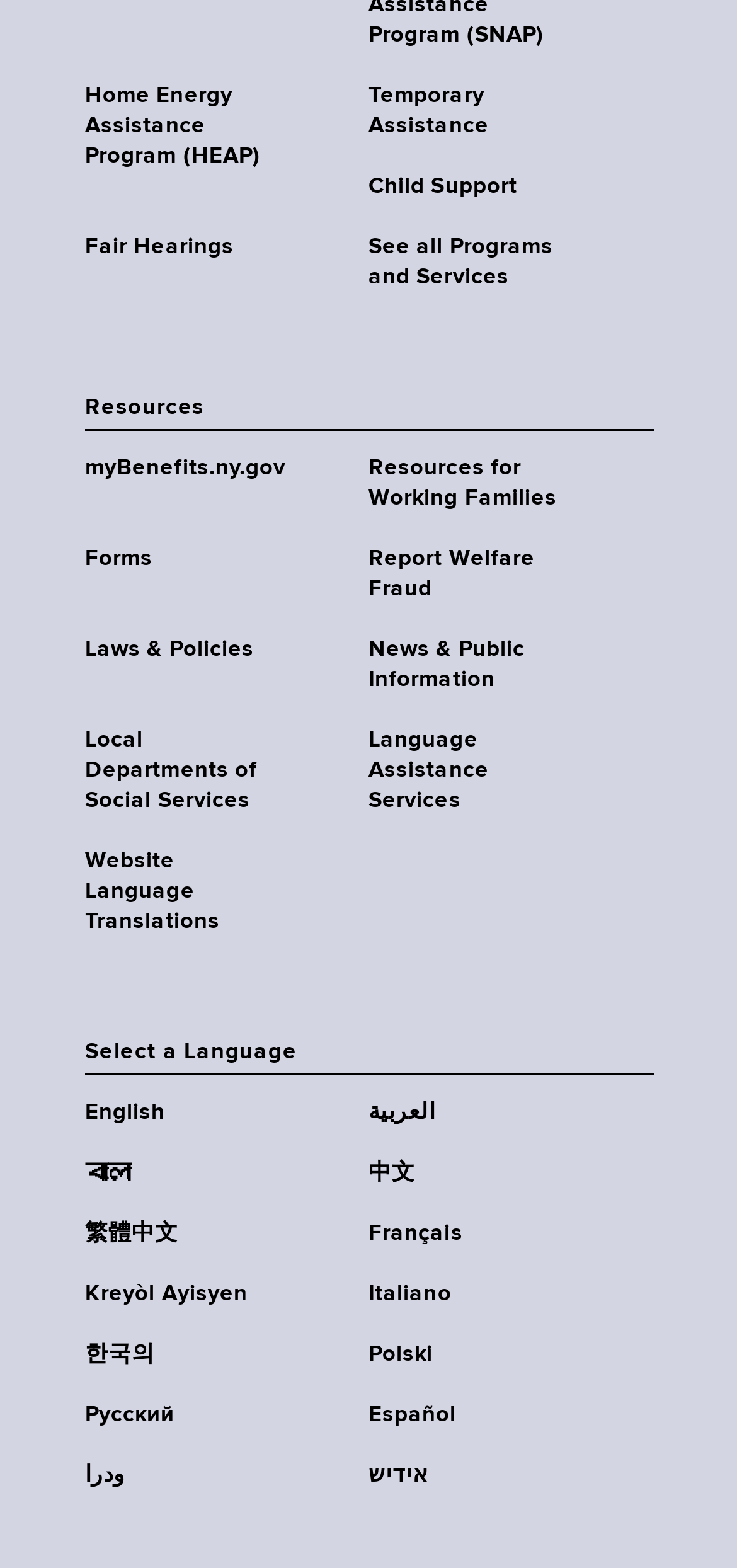What is the second link under 'Programs and Services'?
Could you please answer the question thoroughly and with as much detail as possible?

I looked at the list of links under the 'Programs and Services' section and found that the second one is 'Temporary Assistance'.